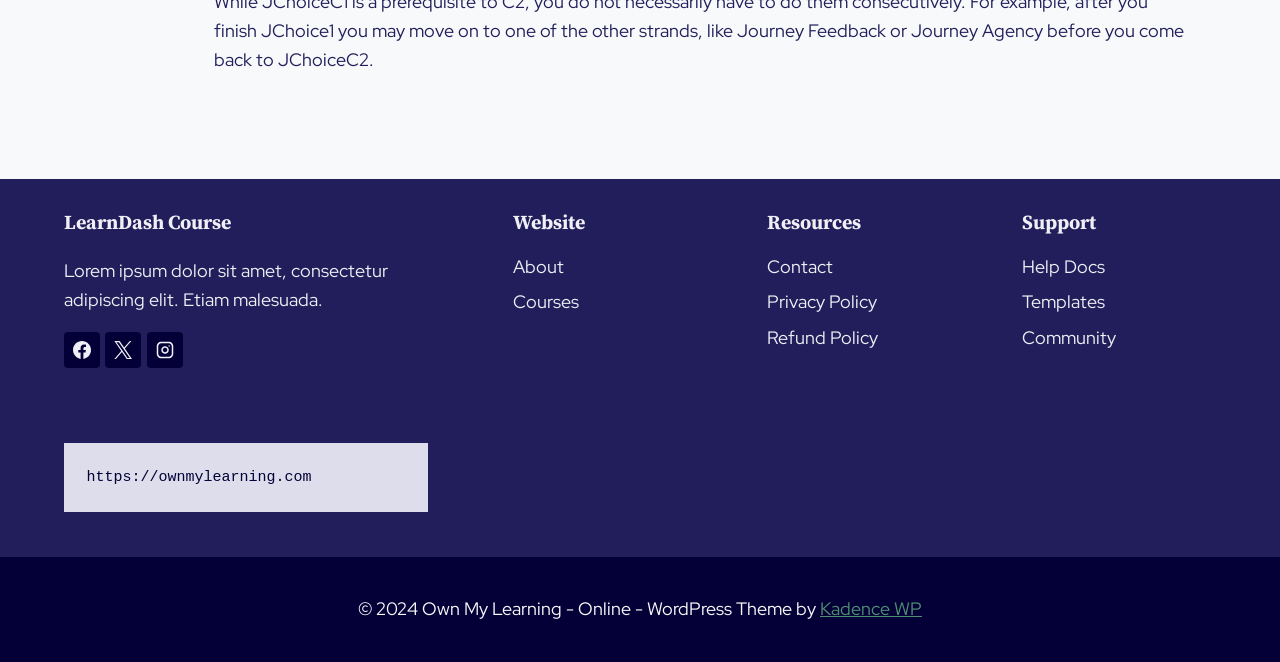Identify the bounding box coordinates necessary to click and complete the given instruction: "Click on Facebook".

[0.05, 0.502, 0.078, 0.556]